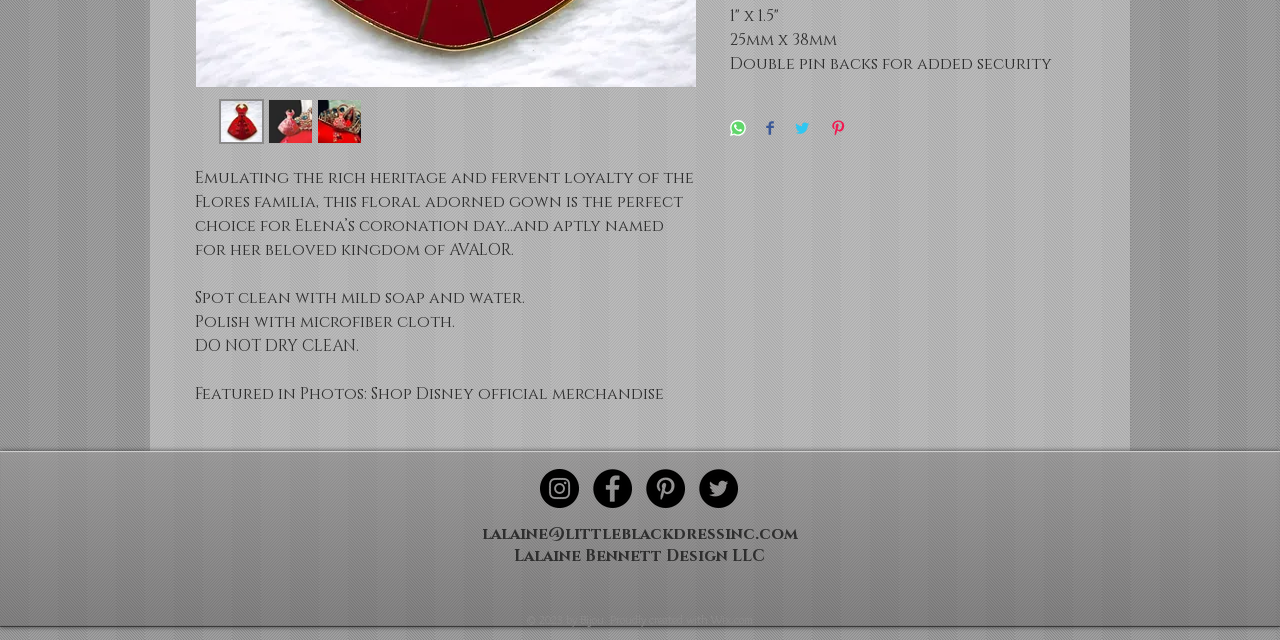Please provide the bounding box coordinates for the UI element as described: "alt="Thumbnail: AVALOR"". The coordinates must be four floats between 0 and 1, represented as [left, top, right, bottom].

[0.171, 0.155, 0.206, 0.225]